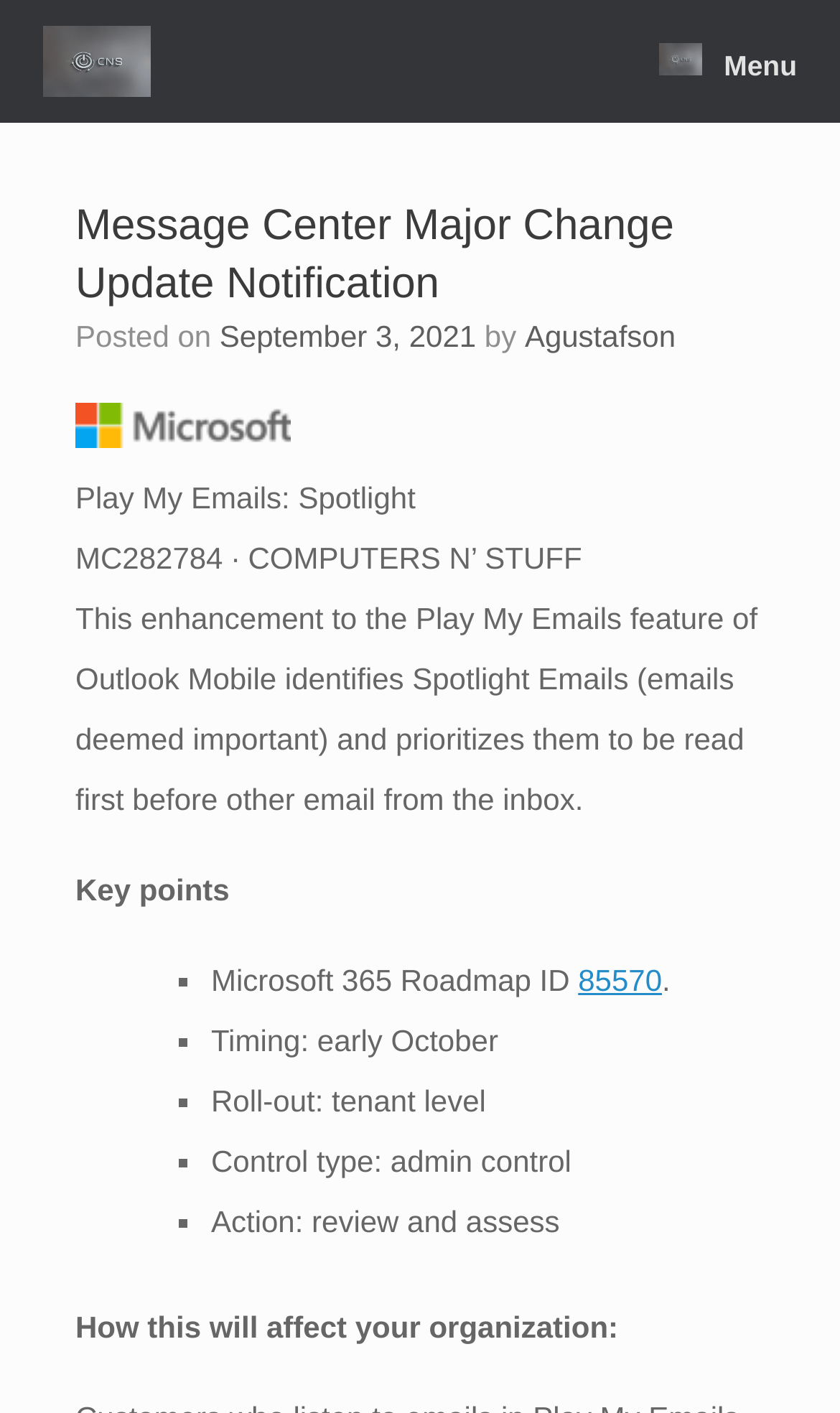Locate the bounding box of the UI element with the following description: "Menu".

[0.733, 0.0, 1.0, 0.087]